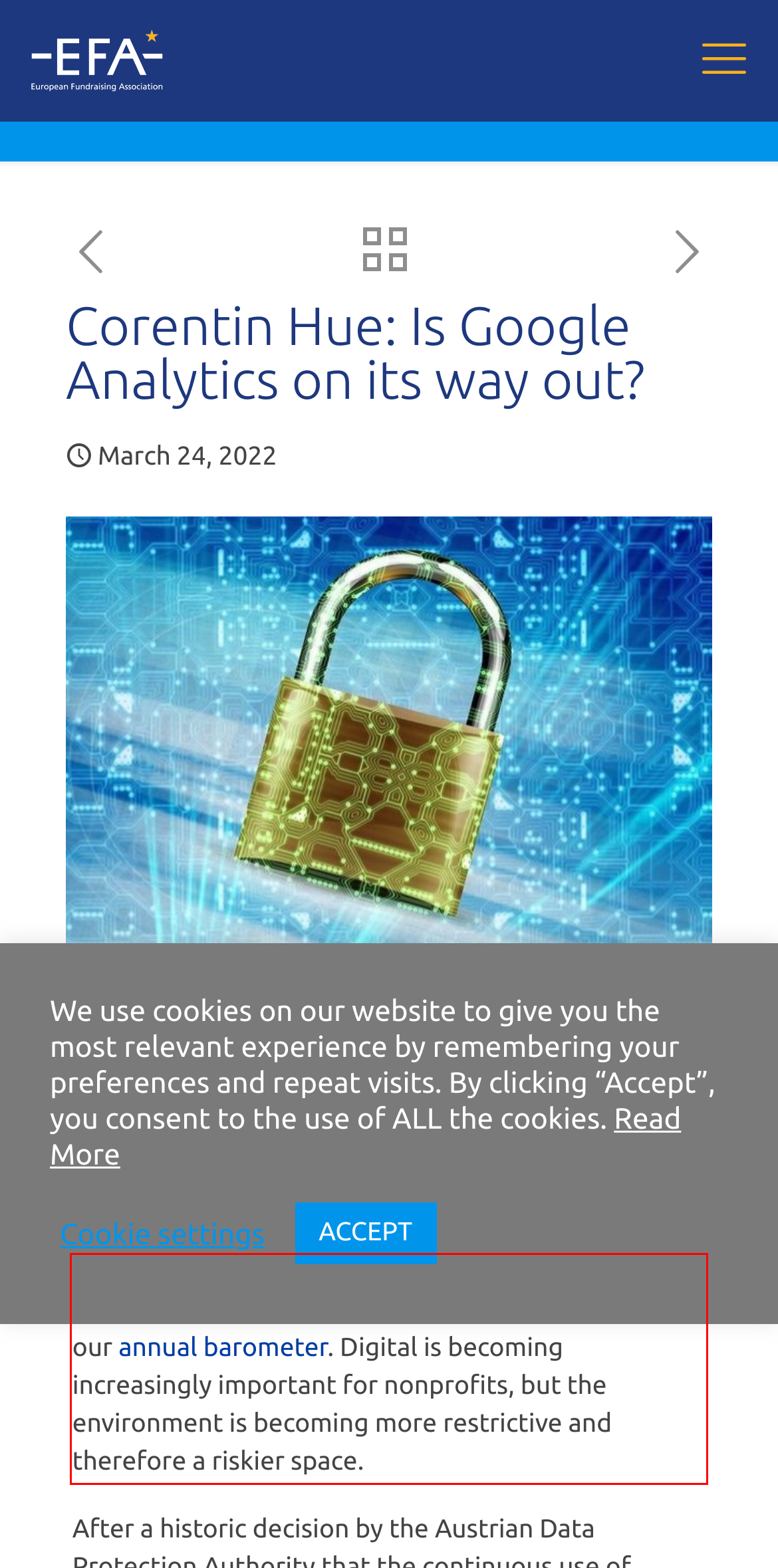You are given a screenshot showing a webpage with a red bounding box. Perform OCR to capture the text within the red bounding box.

Online giving is booming. Here in France, online donations were up by over 70% in 2020, according to our annual barometer. Digital is becoming increasingly important for nonprofits, but the environment is becoming more restrictive and therefore a riskier space.